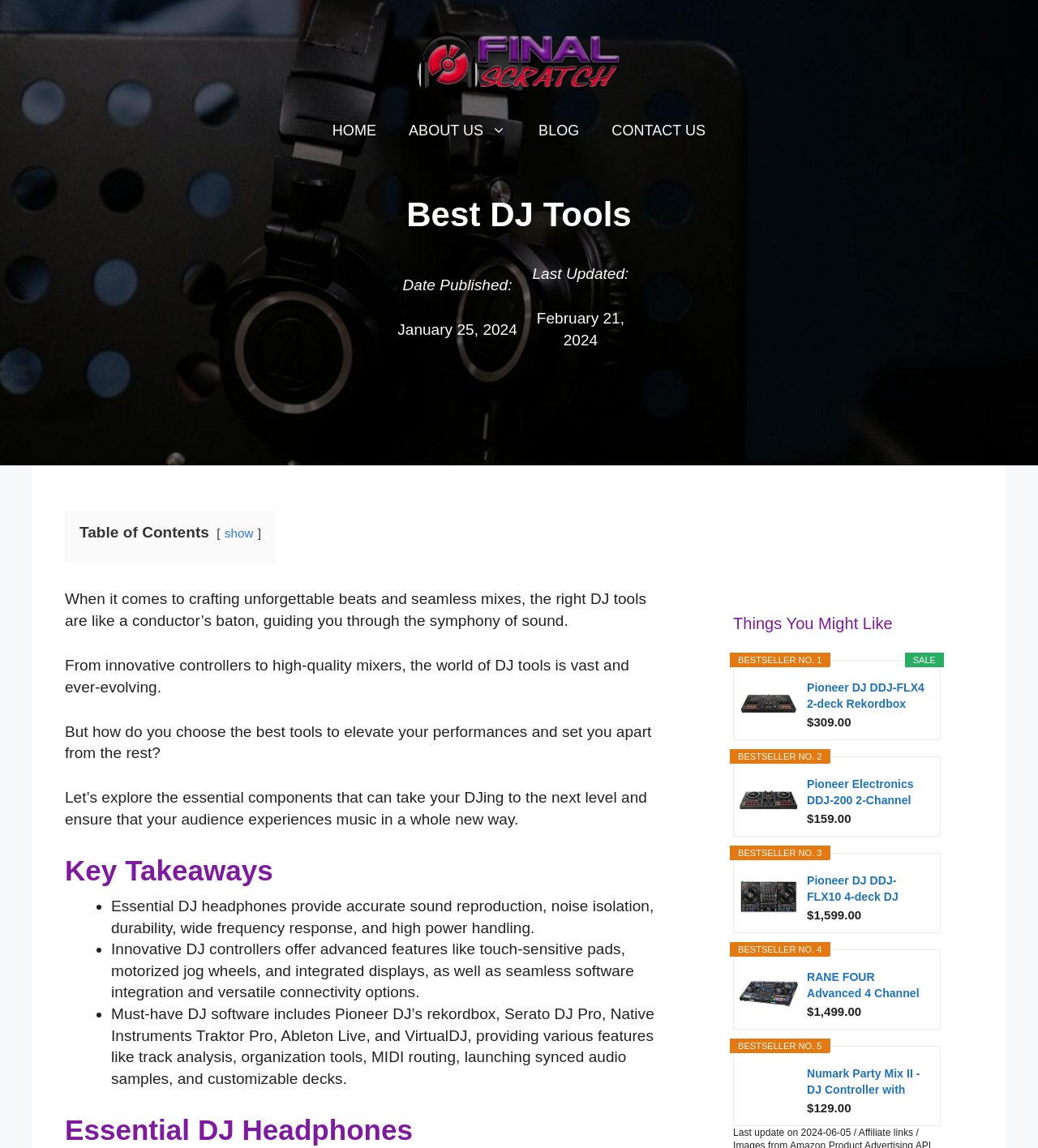Please locate the bounding box coordinates of the element that should be clicked to achieve the given instruction: "Click the 'show' link".

[0.216, 0.458, 0.244, 0.47]